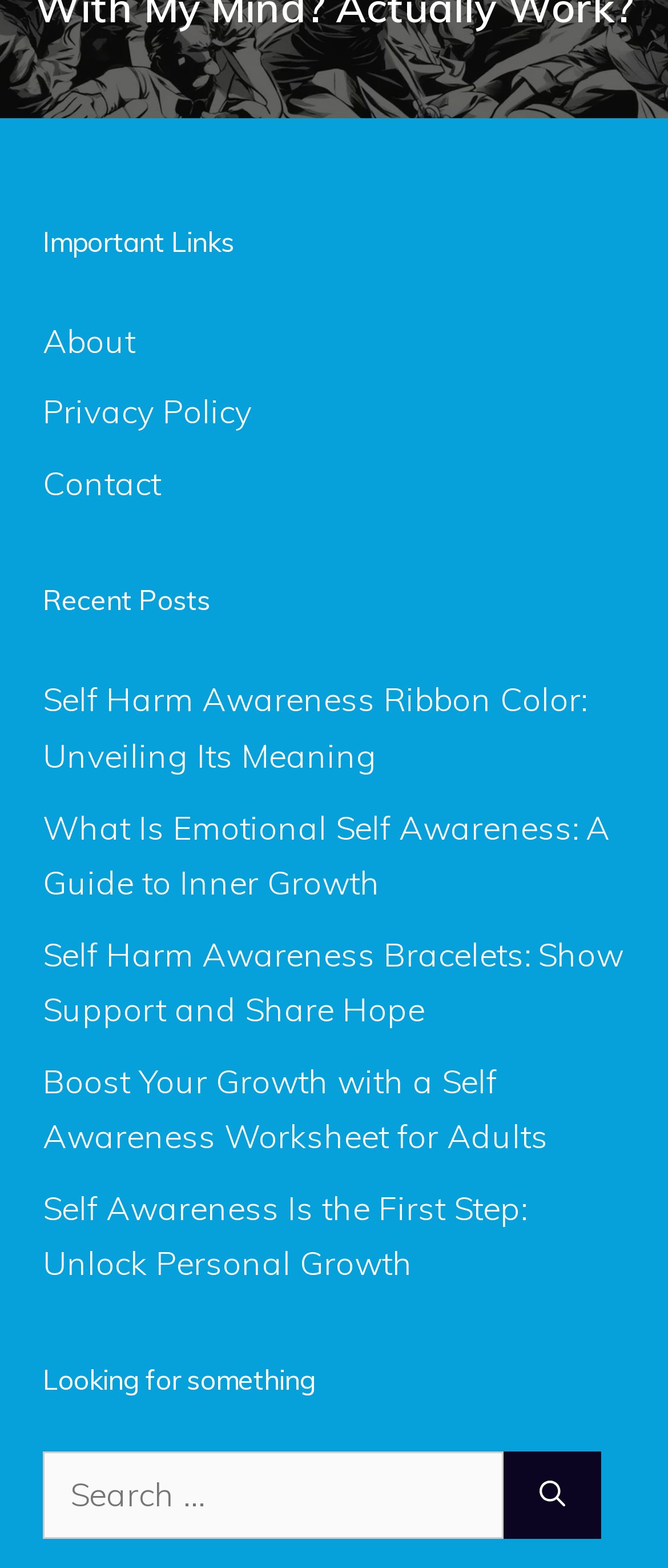Predict the bounding box for the UI component with the following description: "parent_node: Search for: aria-label="Search"".

[0.754, 0.926, 0.9, 0.981]